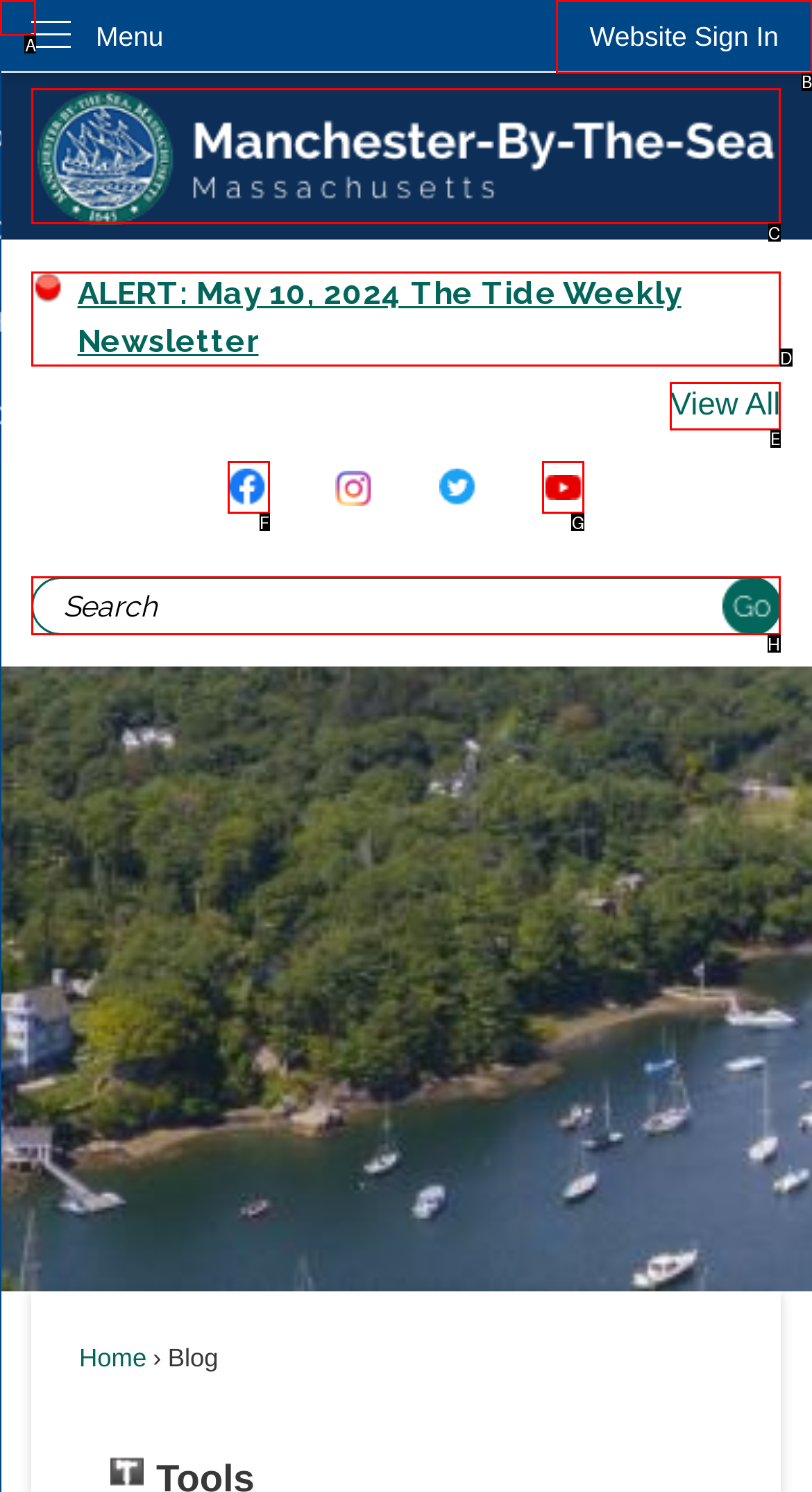From the given options, find the HTML element that fits the description: Skip to Main Content. Reply with the letter of the chosen element.

A